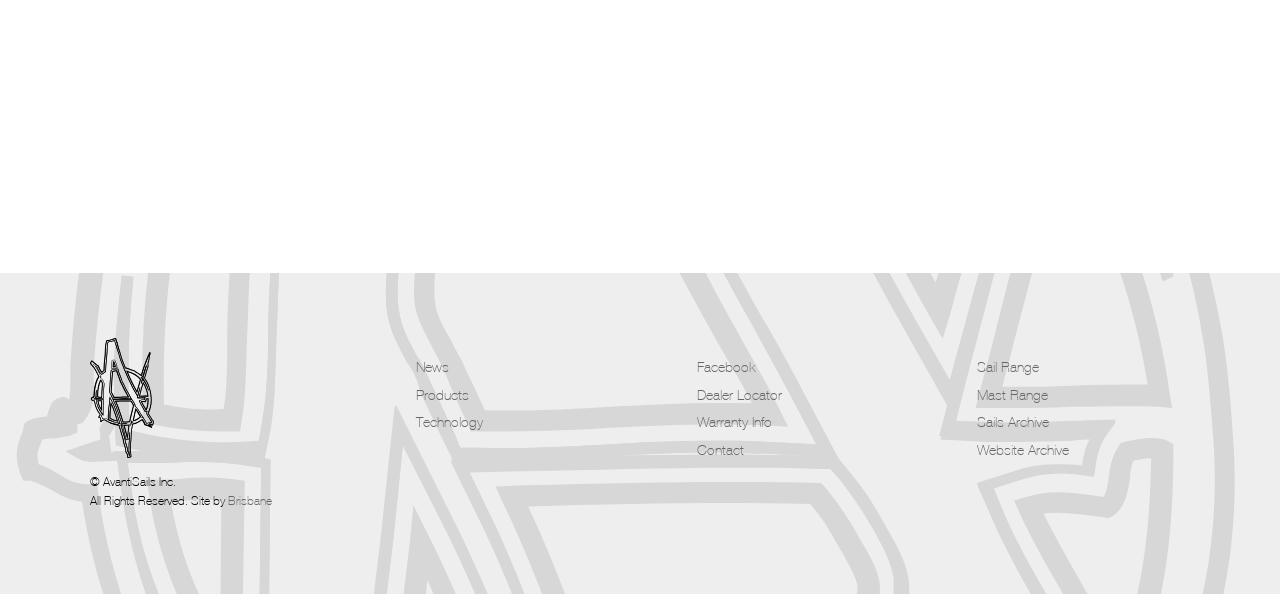Analyze the image and give a detailed response to the question:
What is the name of the company?

The name of the company can be found in the image element at the top of the page, which has the text 'Avanti Sails'. Additionally, the copyright information at the bottom of the page also mentions 'AvantiSails Inc.'.